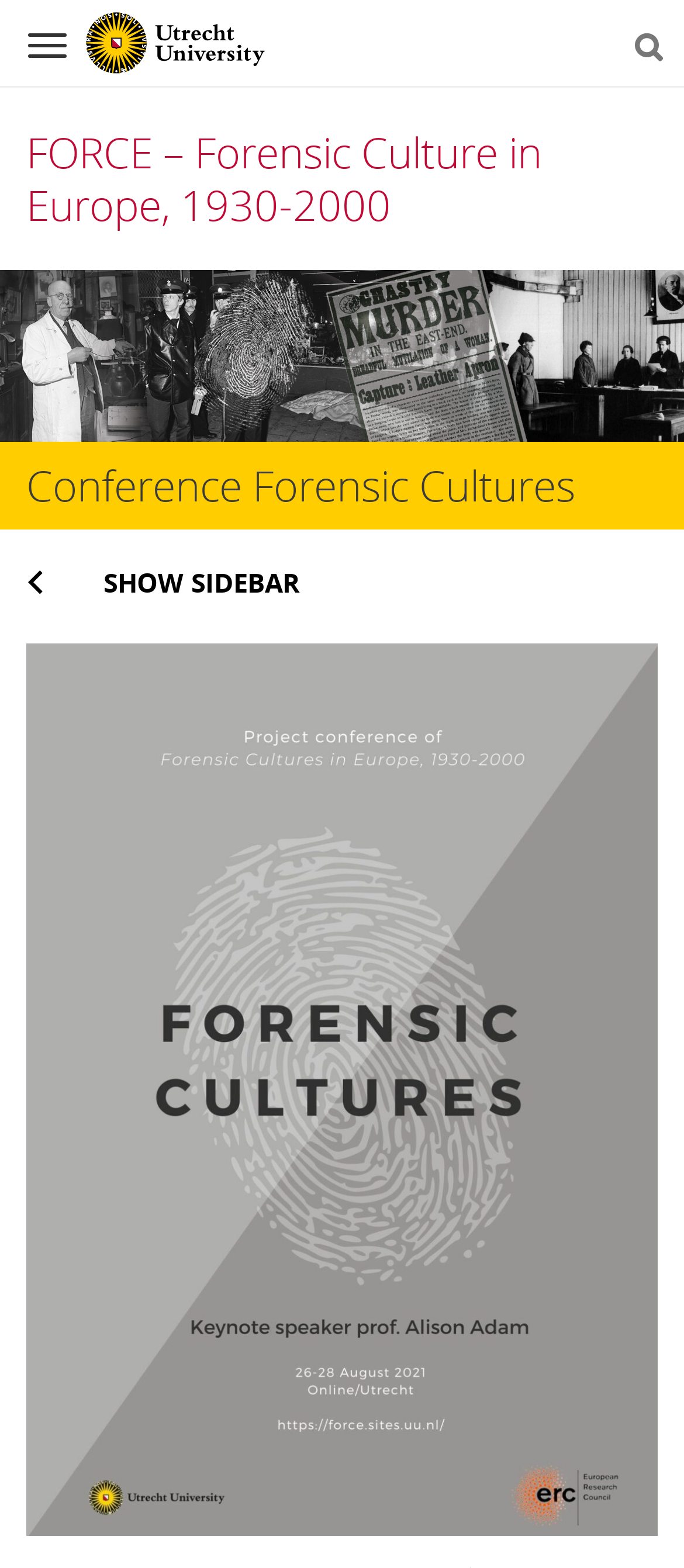Respond to the question below with a concise word or phrase:
What is the theme of the conference?

Forensic Culture